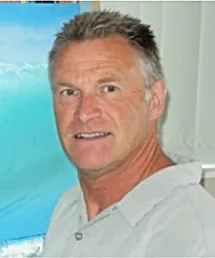Provide a single word or phrase answer to the question: 
What award did Dave Langham receive as an apprentice?

Apprentice of the year